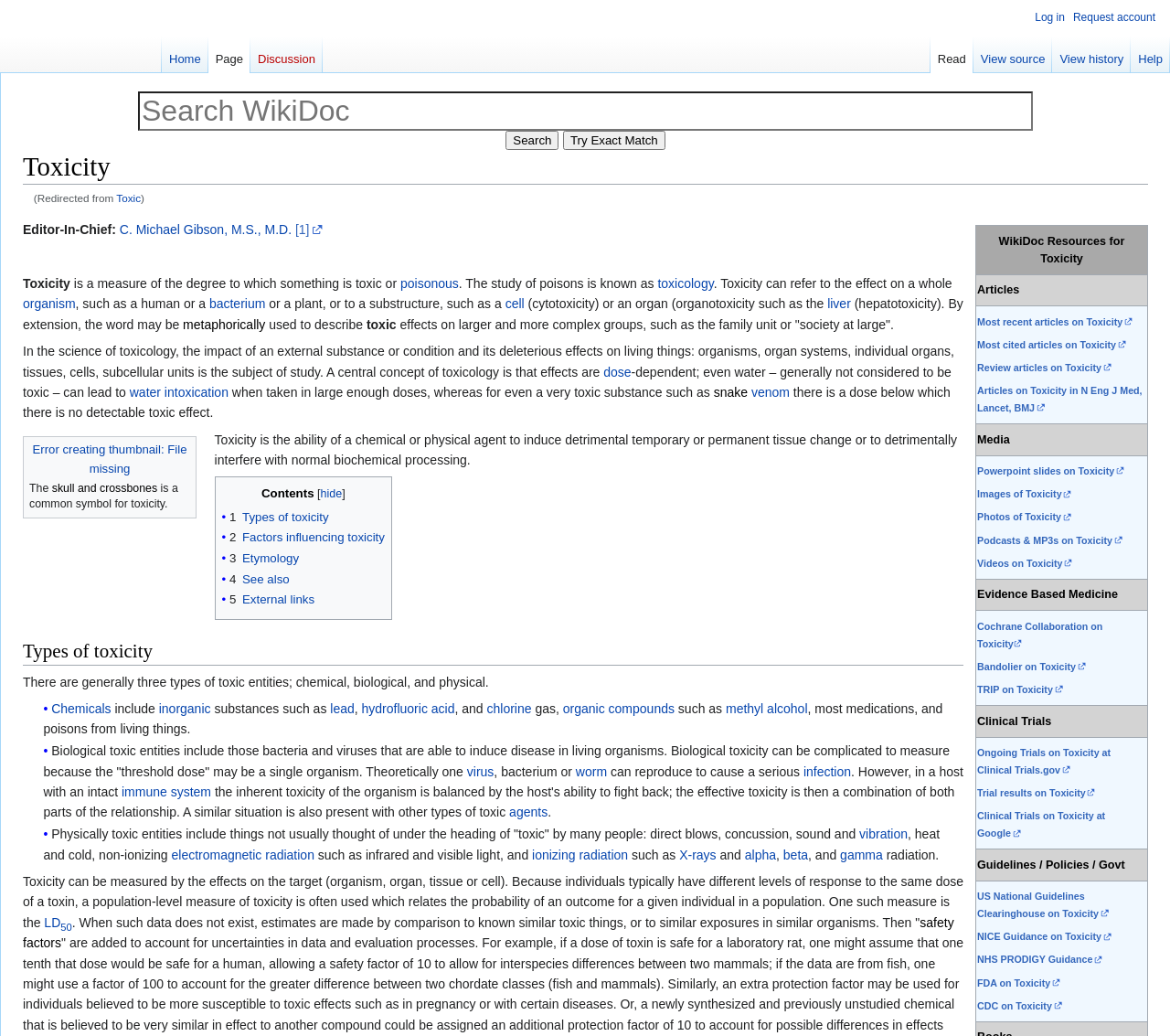Could you locate the bounding box coordinates for the section that should be clicked to accomplish this task: "View Most recent articles on Toxicity".

[0.835, 0.305, 0.968, 0.316]